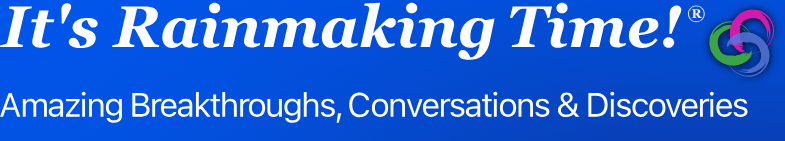Refer to the screenshot and answer the following question in detail:
What is the focus of the platform?

The focus of the platform is on innovation and insightful discussions, as indicated by the subtitle 'Amazing Breakthroughs, Conversations & Discoveries' which emphasizes the platform's emphasis on progress and enlightenment in various fields.